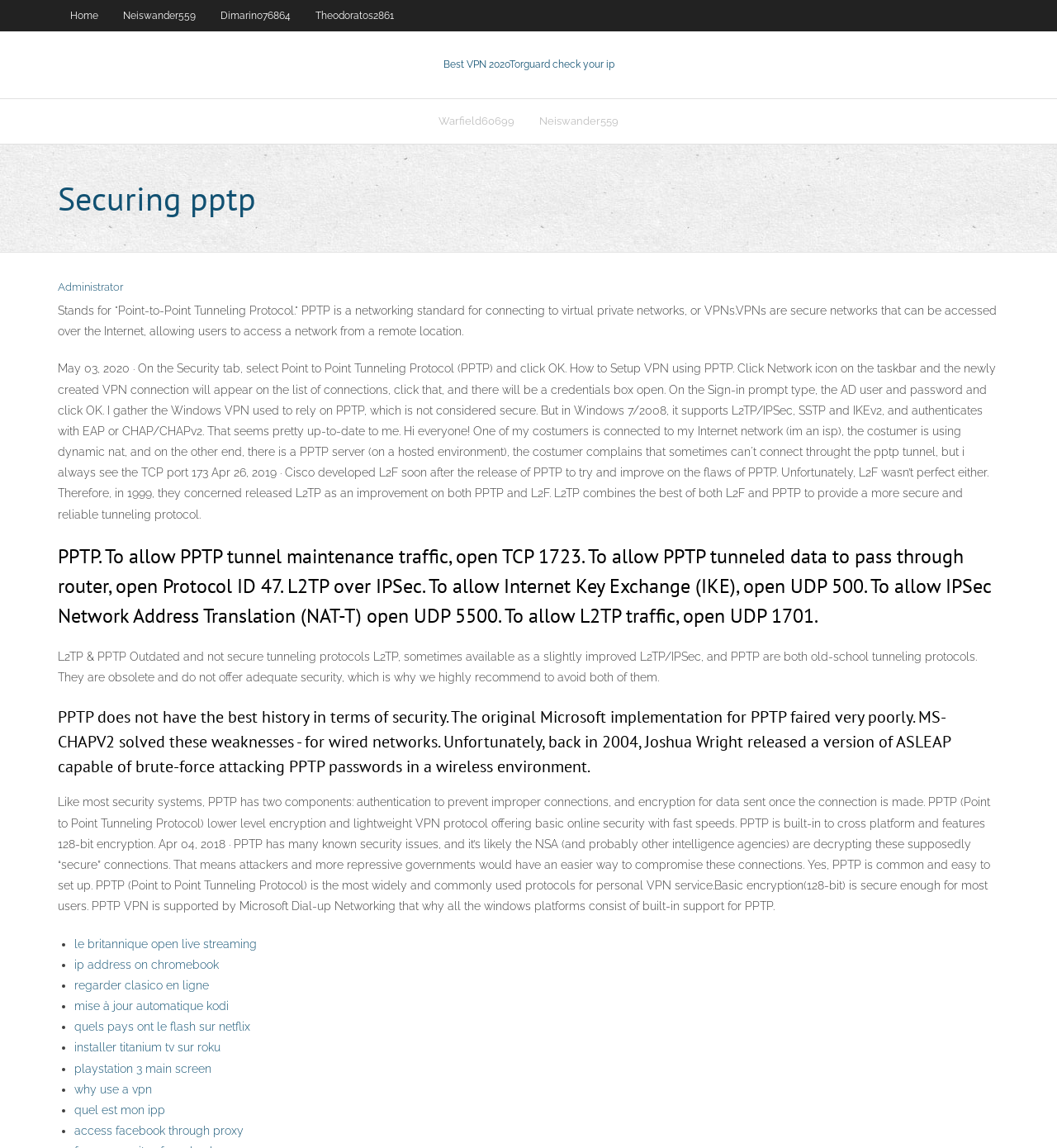What is L2TP?
Based on the image, answer the question with a single word or brief phrase.

Layer 2 Tunneling Protocol